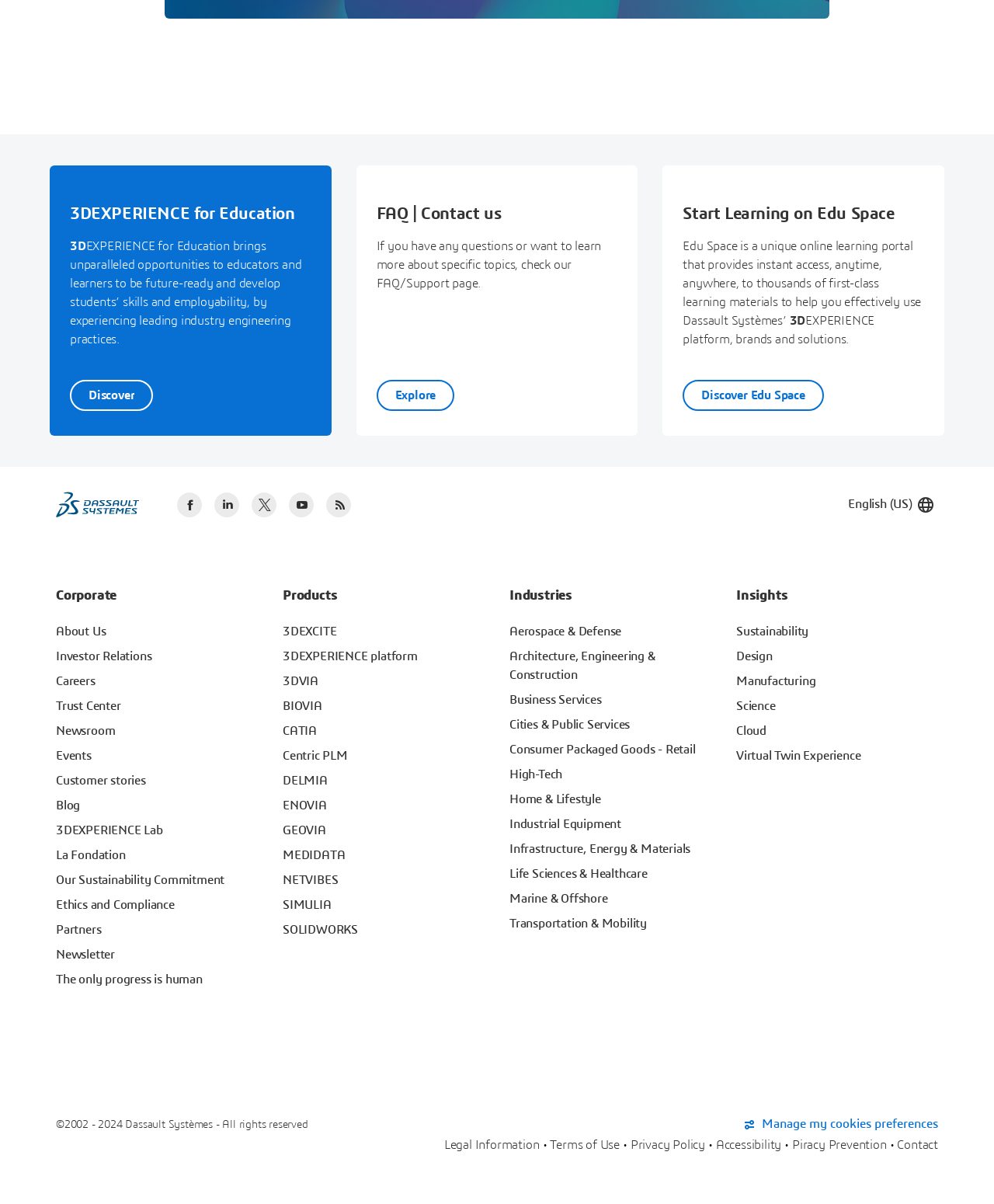What is the purpose of Edu Space?
Based on the image content, provide your answer in one word or a short phrase.

Online learning portal